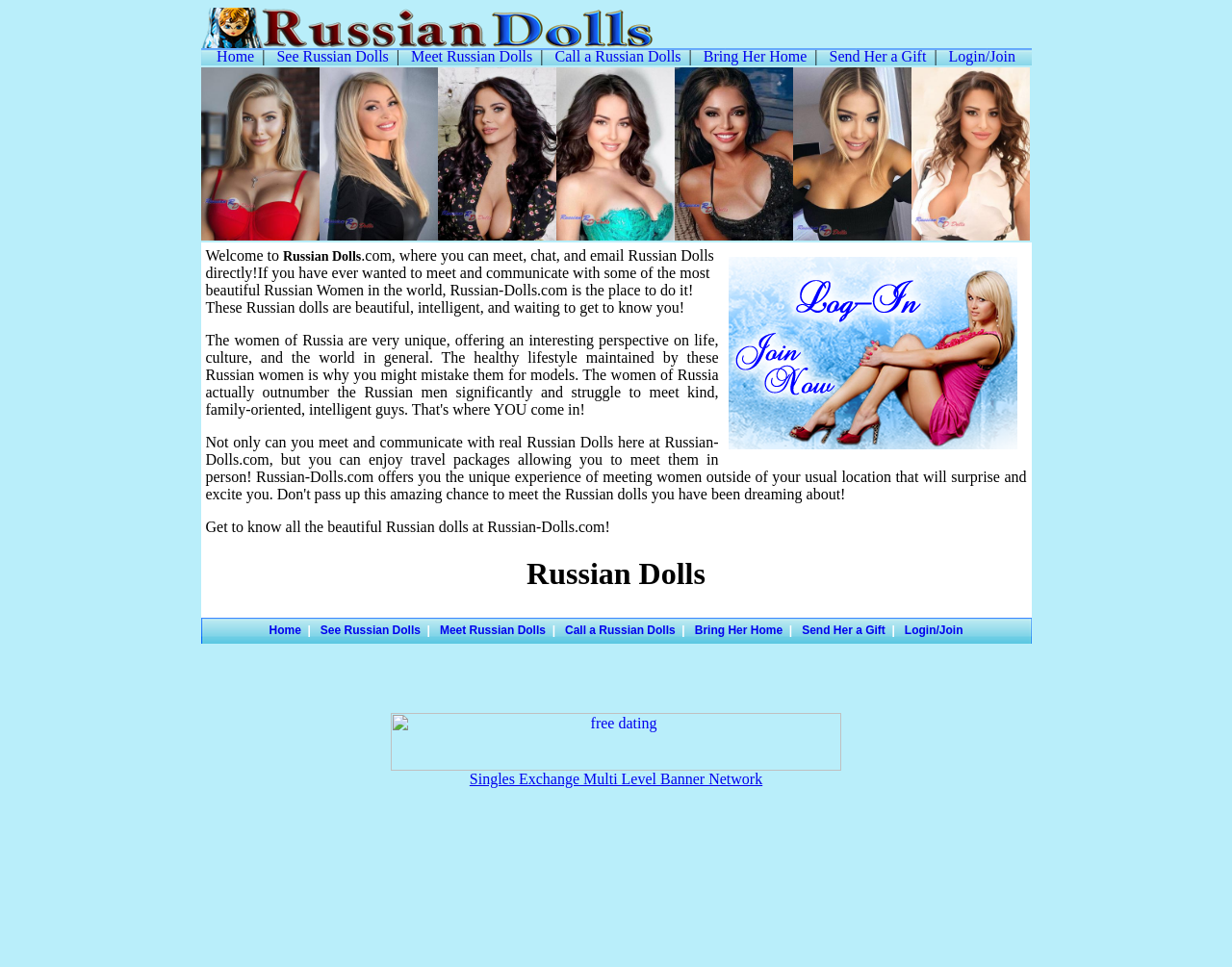What is the purpose of Russian-Dolls.com?
Using the visual information from the image, give a one-word or short-phrase answer.

Meet Russian women